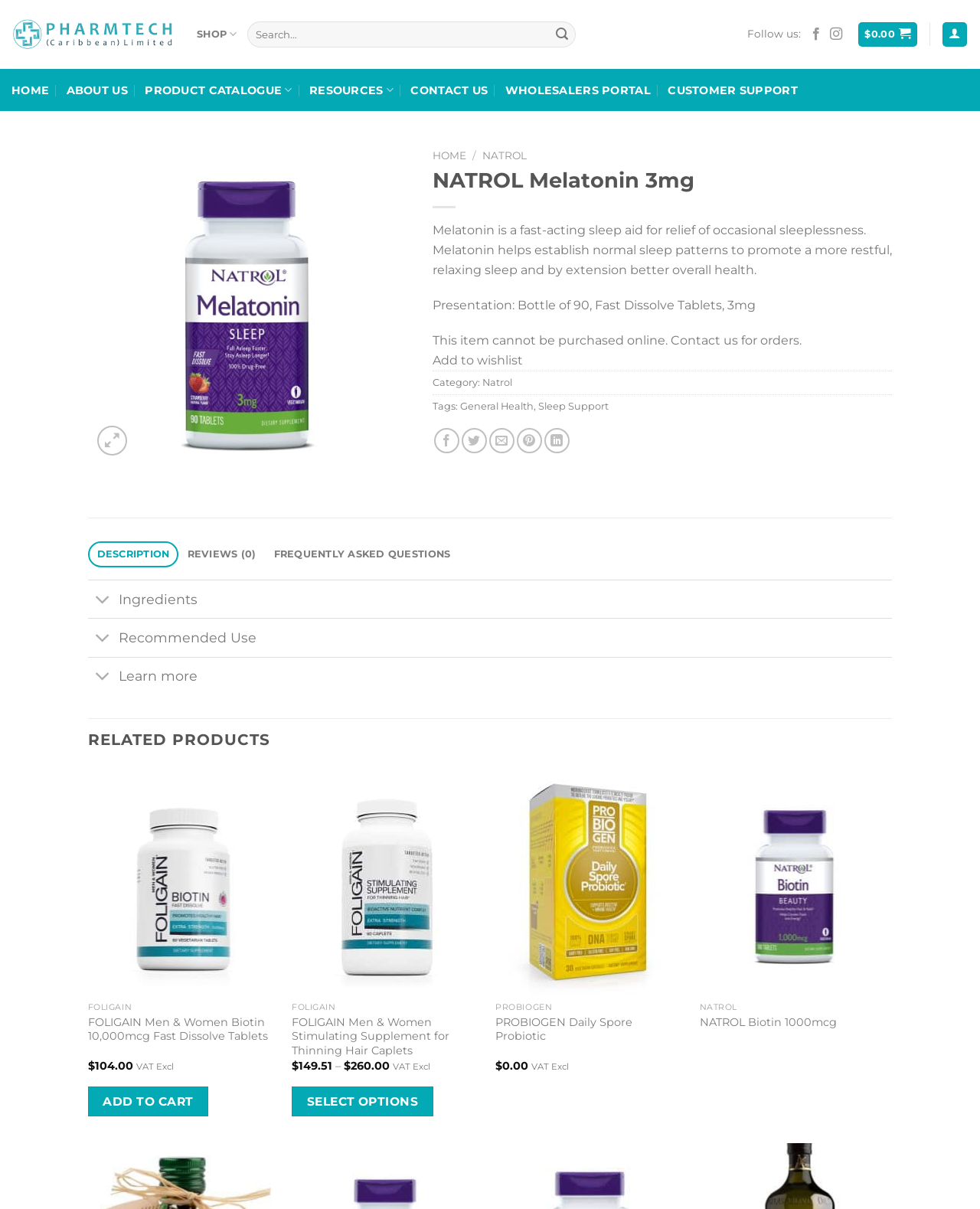Offer a detailed account of what is visible on the webpage.

This webpage is about a product called NATROL Melatonin 3mg, a fast-acting sleep aid. At the top, there is a navigation menu with links to "HOME", "ABOUT US", "PRODUCT CATALOGUE", "RESOURCES", "CONTACT US", and "WHOLESALERS PORTAL". Below the navigation menu, there is a search bar with a submit button. On the right side of the search bar, there are social media links to "Follow us" on Facebook and Instagram.

The main content of the page is divided into sections. The first section has a heading "NATROL Melatonin 3mg" and a description of the product, which is a fast-acting sleep aid for relief of occasional sleeplessness. Below the description, there are details about the product, including its presentation, a bottle of 90 fast-dissolve tablets, and a note that it cannot be purchased online.

The next section has a category and tags section, with links to "Natrol", "General Health", and "Sleep Support". There are also social sharing links to share the product on Facebook, Twitter, Email, Pinterest, and LinkedIn.

Below the social sharing links, there is a tab list with three tabs: "DESCRIPTION", "REVIEWS (0)", and "FREQUENTLY ASKED QUESTIONS". The "DESCRIPTION" tab is selected by default and contains more information about the product, including ingredients, recommended use, and a "Learn more" section.

The final section is titled "RELATED PRODUCTS" and displays two related products, "FOLIGAIN Men & Women Biotin 10,000mcg Fast Dissolve Tablets" and "FOLIGAIN Men & Women Stimulating Supplement for Thinning Hair Caplets". Each product has a "QUICK VIEW" link, a "Wishlist" button, and an "Add to cart" button.